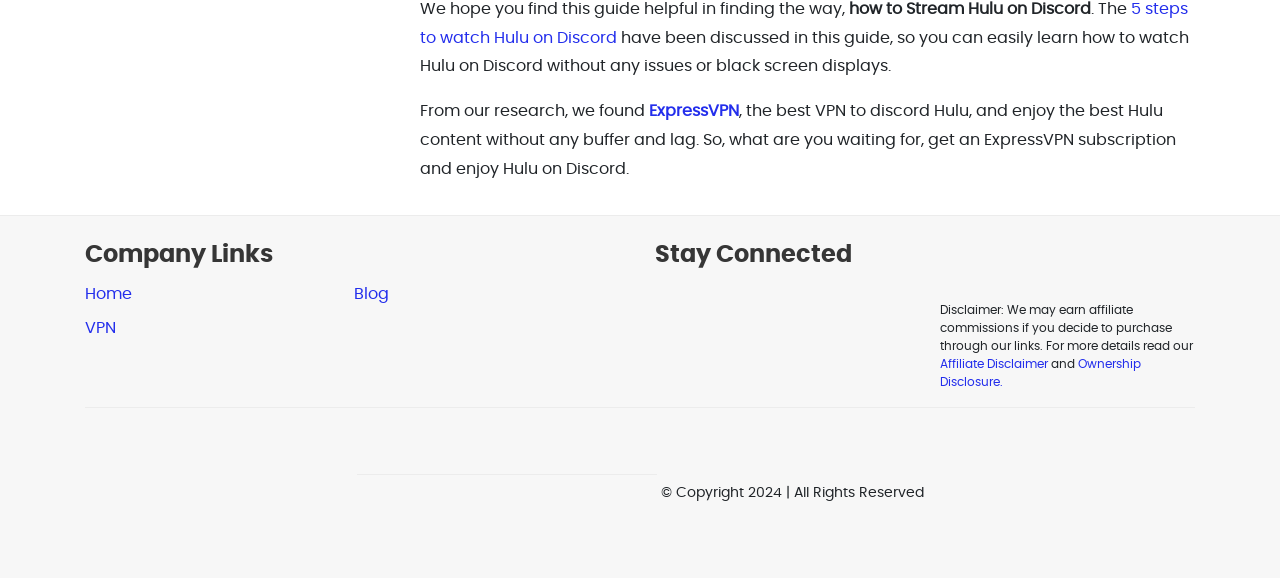Find the bounding box coordinates of the element you need to click on to perform this action: 'Check 'Facebook''. The coordinates should be represented by four float values between 0 and 1, in the format [left, top, right, bottom].

[0.512, 0.48, 0.551, 0.566]